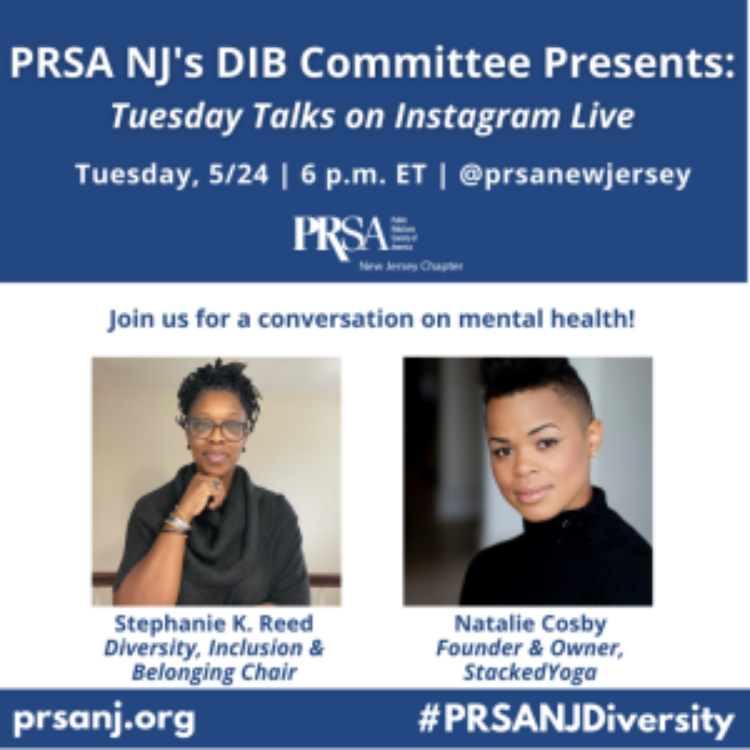What is the hashtag used for community engagement?
Give a detailed and exhaustive answer to the question.

The hashtag '#PRSANJDiversity' is used for community engagement on social media, as it is mentioned in the caption along with the PRSA logo on a blue background, indicating its purpose in promoting the event and fostering community engagement.